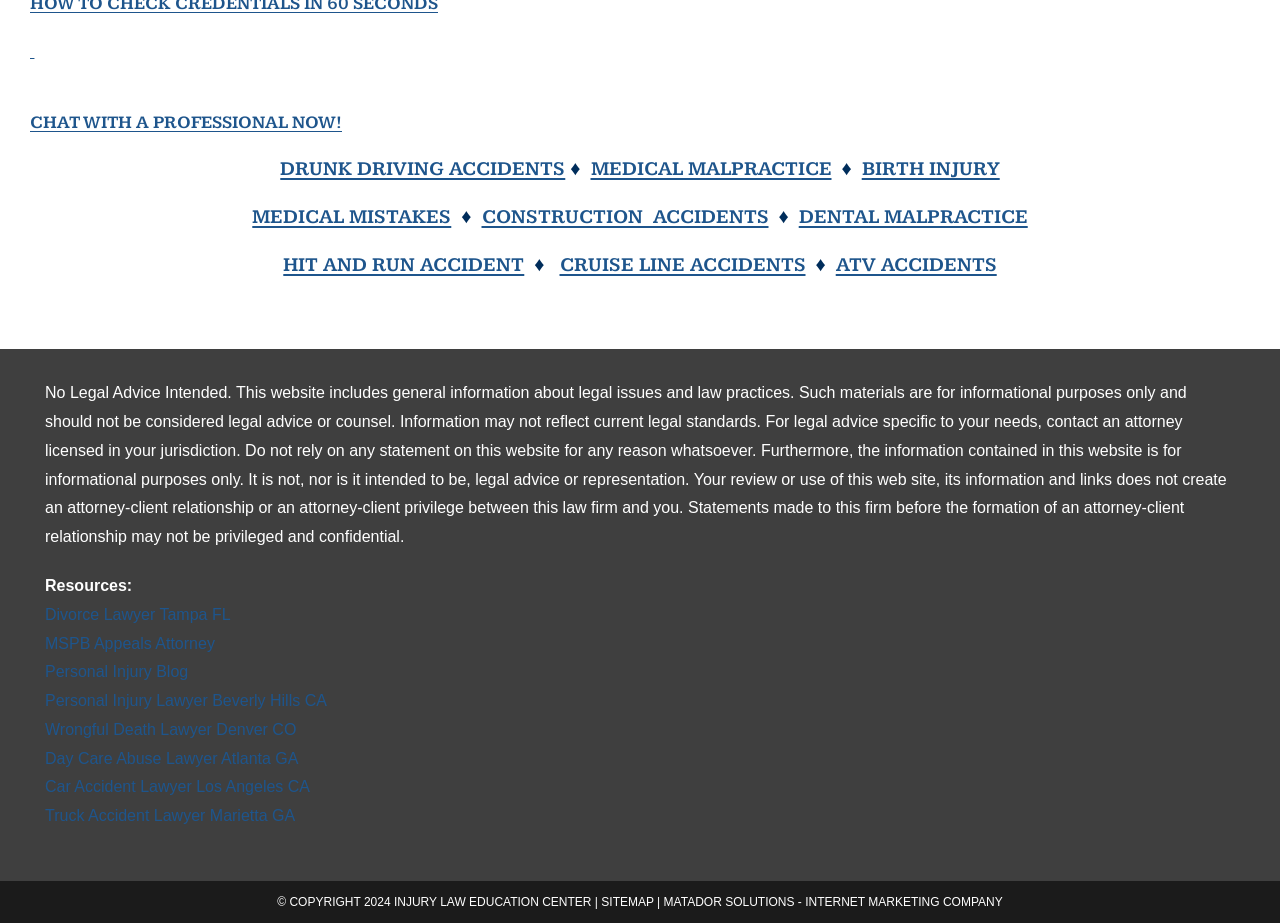Indicate the bounding box coordinates of the element that must be clicked to execute the instruction: "Read the personal injury blog". The coordinates should be given as four float numbers between 0 and 1, i.e., [left, top, right, bottom].

[0.035, 0.719, 0.147, 0.737]